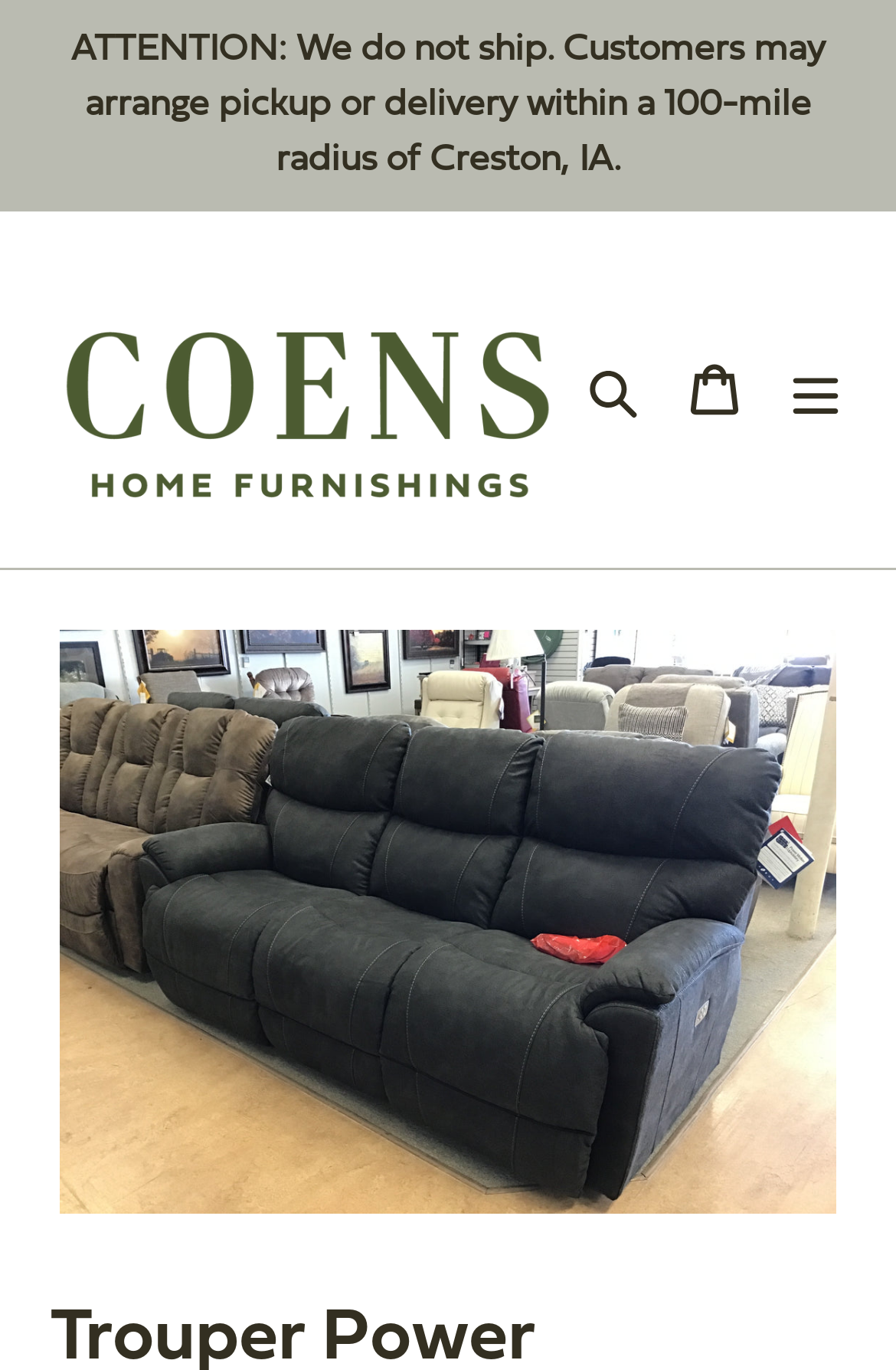What is the brand of the sofa?
Please give a well-detailed answer to the question.

I found the answer by looking at the image element with the text 'Trouper Power Reclining Sofa w/Headrest by La-Z-Boy Furniture 44U-724 E153758 Ink' which suggests that the brand of the sofa is La-Z-Boy.